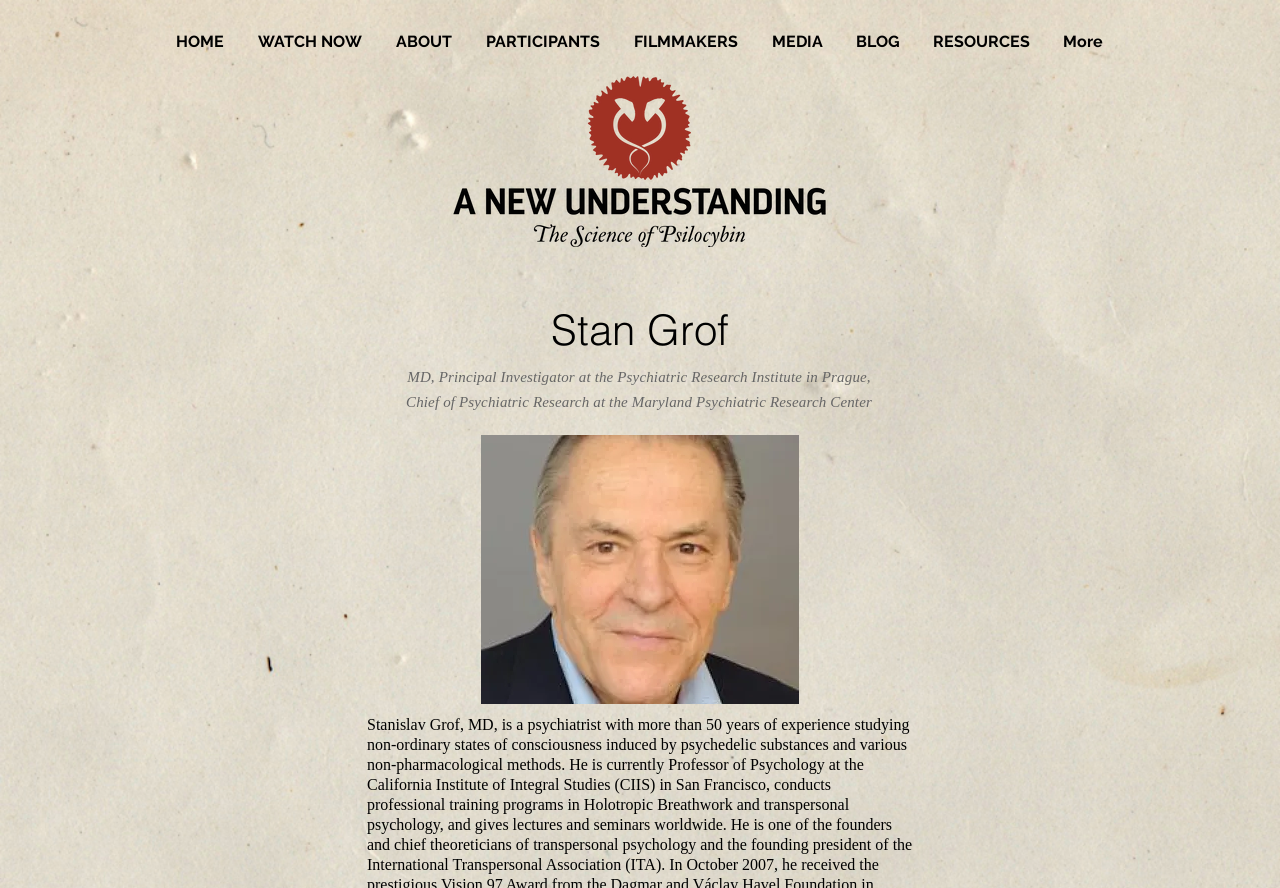Please answer the following question using a single word or phrase: 
What is the name of the person on the webpage?

Stan Grof